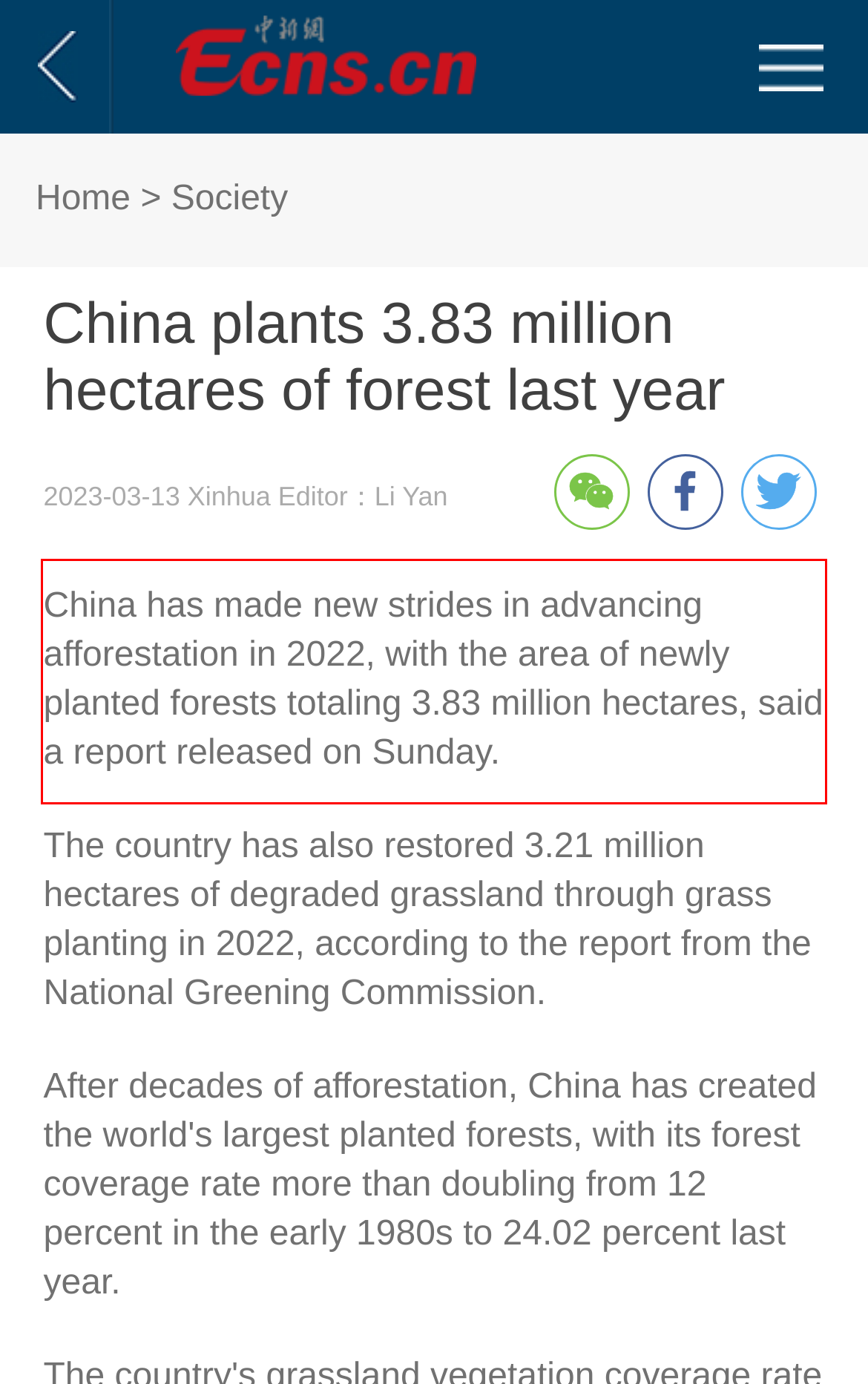View the screenshot of the webpage and identify the UI element surrounded by a red bounding box. Extract the text contained within this red bounding box.

China has made new strides in advancing afforestation in 2022, with the area of newly planted forests totaling 3.83 million hectares, said a report released on Sunday.